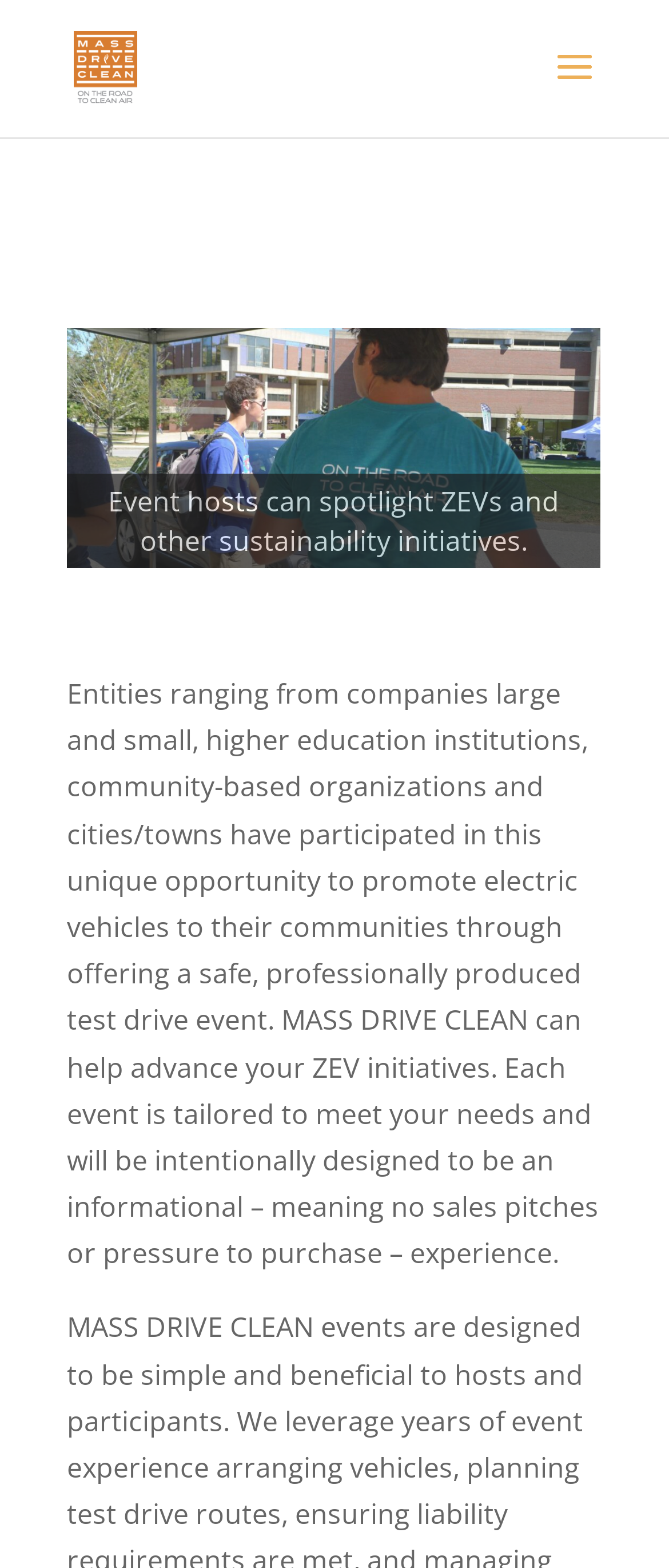Please answer the following question using a single word or phrase: 
What is the focus of the event hosts?

ZEVs and sustainability